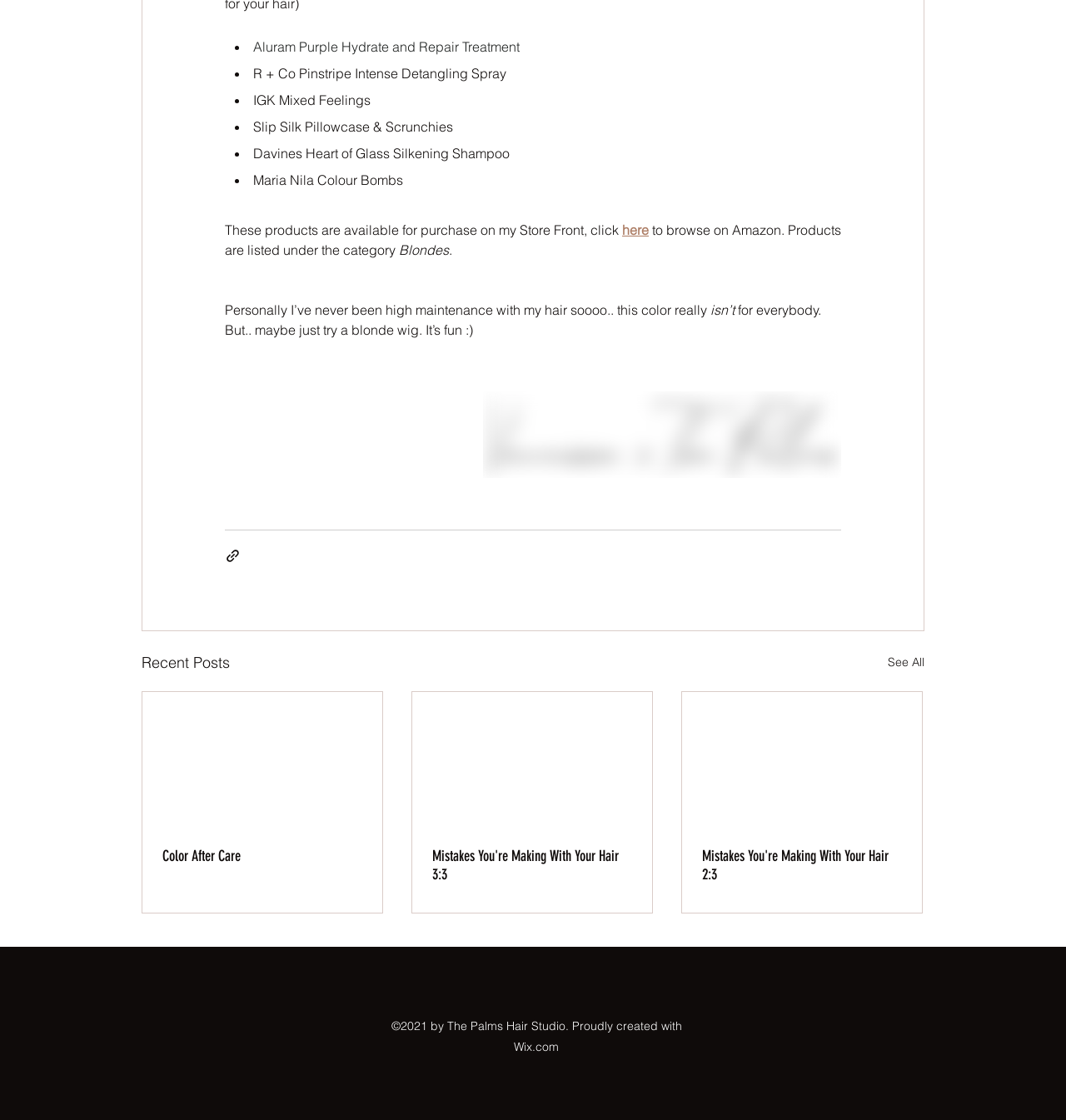Indicate the bounding box coordinates of the element that must be clicked to execute the instruction: "Search for a course". The coordinates should be given as four float numbers between 0 and 1, i.e., [left, top, right, bottom].

None